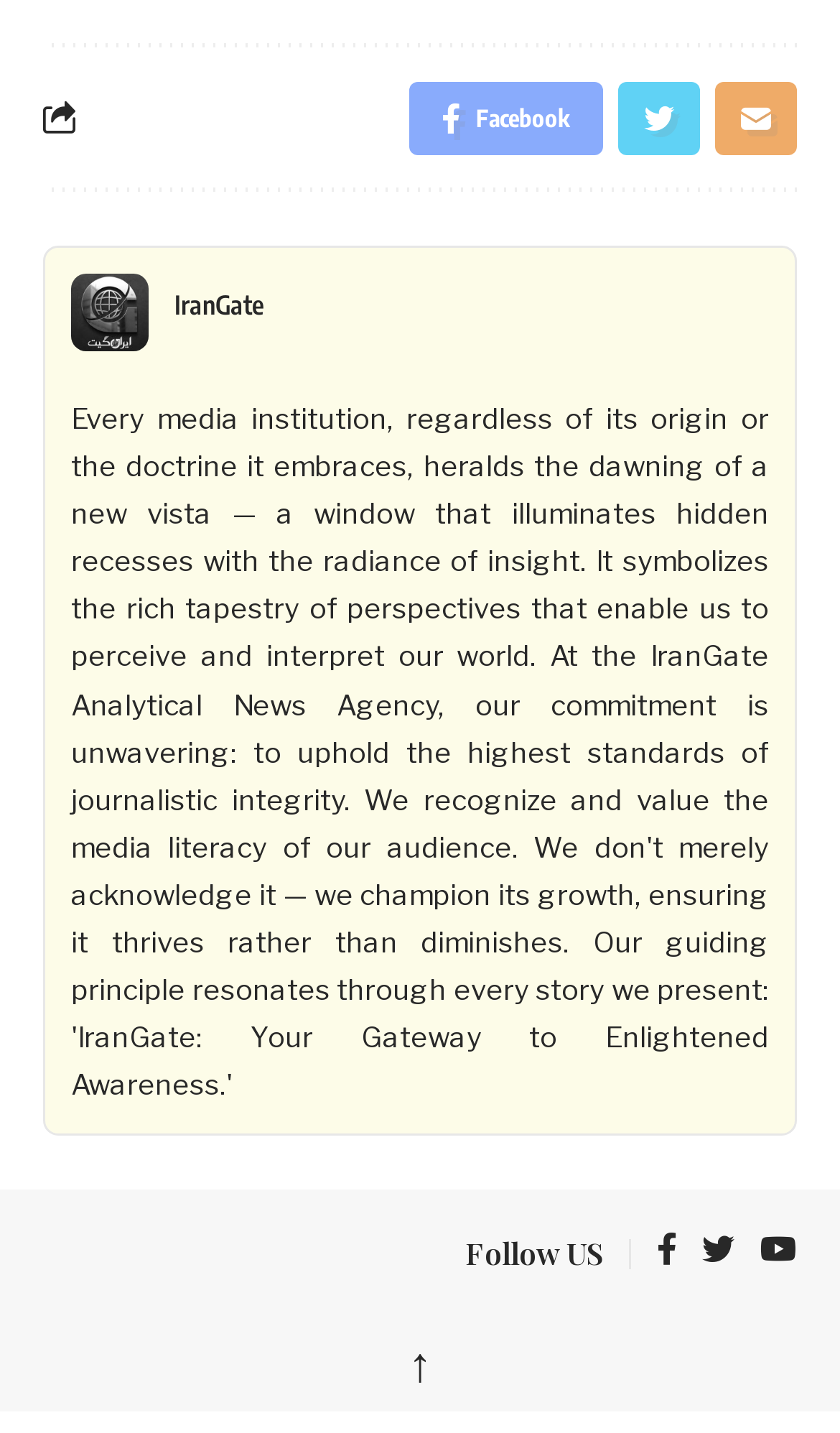Identify the bounding box of the HTML element described here: "parent_node: IranGate". Provide the coordinates as four float numbers between 0 and 1: [left, top, right, bottom].

[0.085, 0.191, 0.177, 0.245]